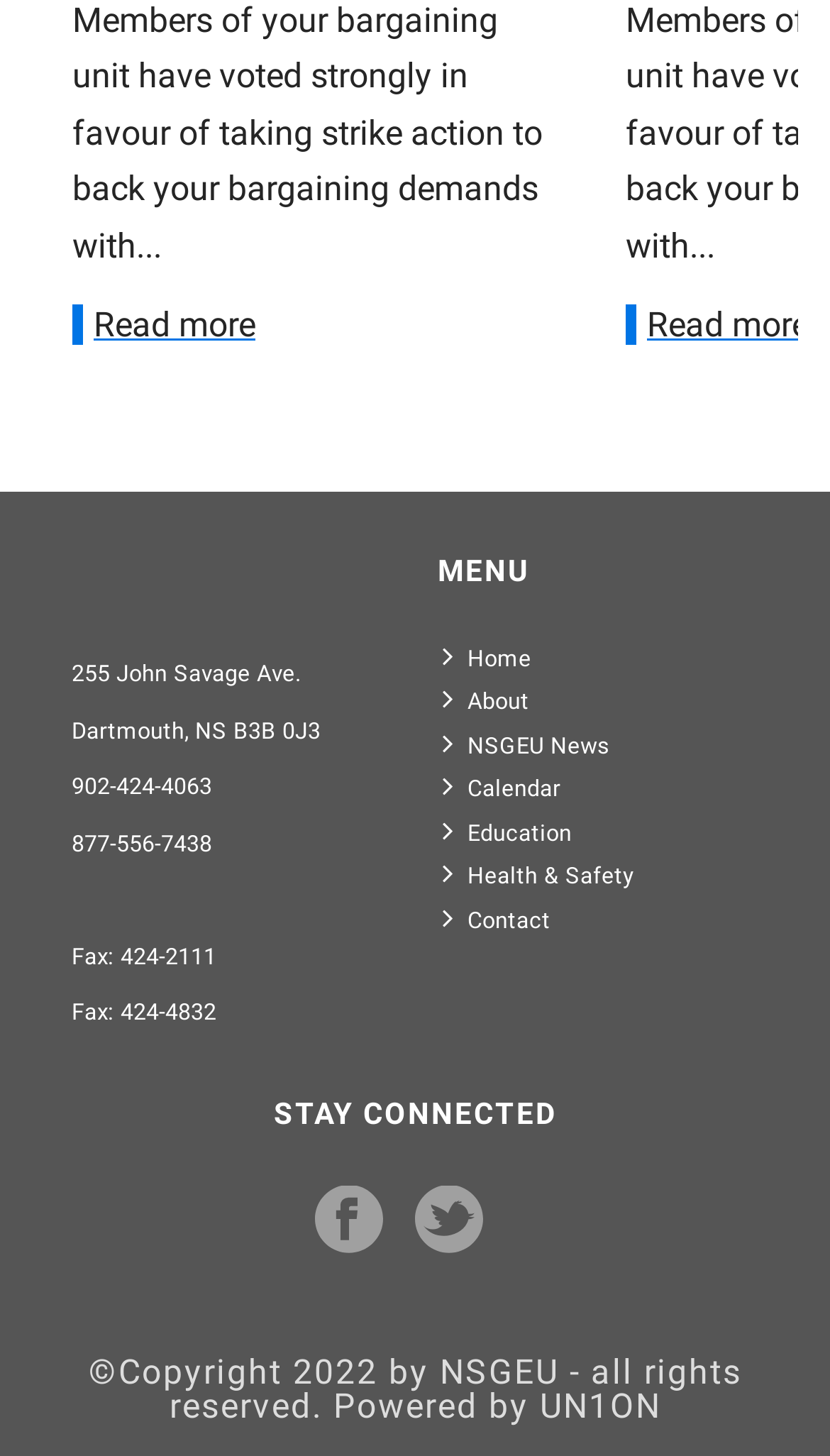Identify the bounding box coordinates for the element that needs to be clicked to fulfill this instruction: "Click Read more". Provide the coordinates in the format of four float numbers between 0 and 1: [left, top, right, bottom].

[0.087, 0.208, 0.308, 0.236]